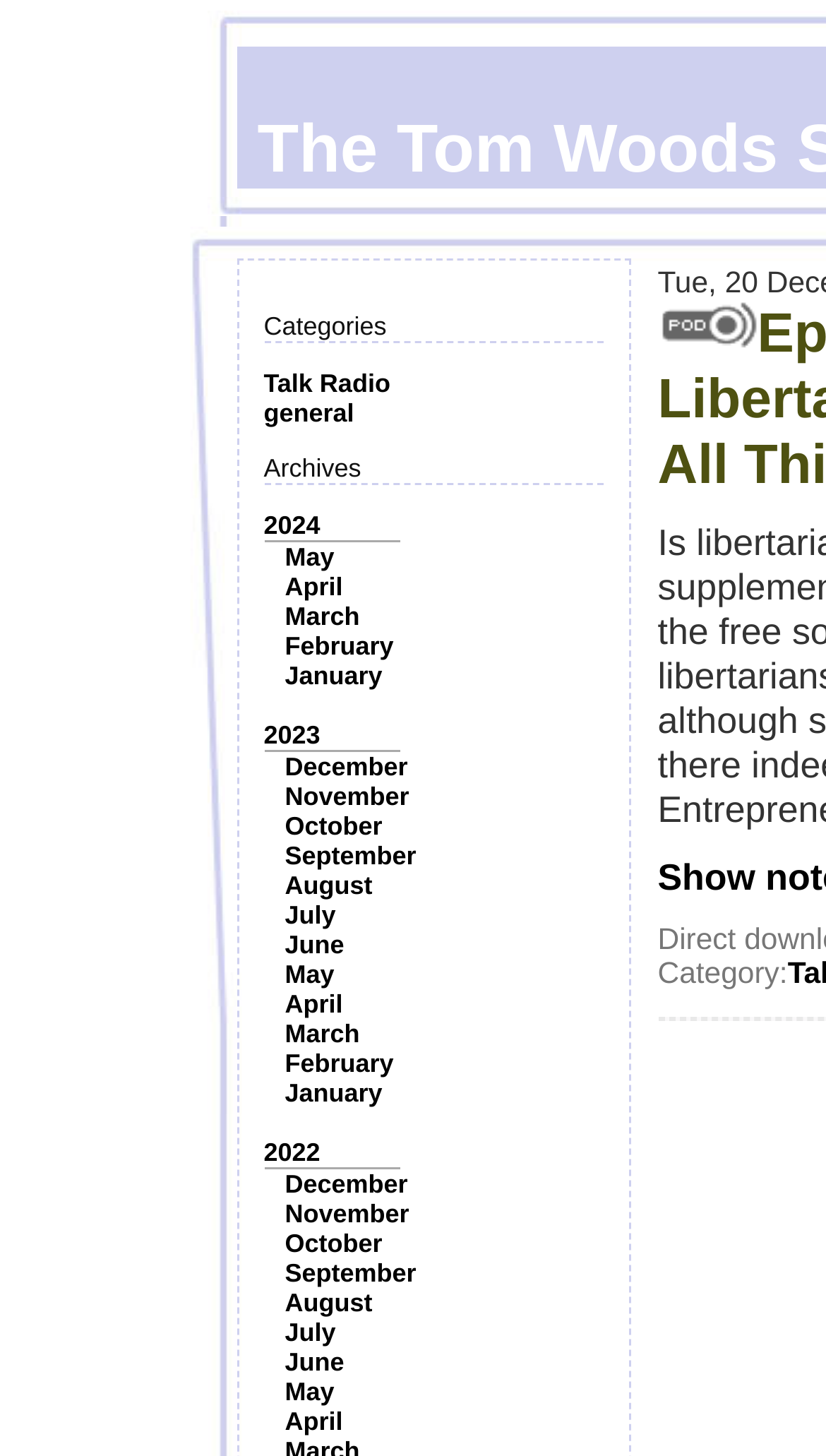Give an extensive and precise description of the webpage.

The webpage appears to be a podcast episode page from "The Tom Woods Show". At the top, there is a section with categories, including "Talk Radio" and "general", which are links. Below this section, there is an "Archives" section with links to different years, including 2024, 2023, and 2022. Each year has a list of months, also presented as links, in chronological order from January to December.

On the right side of the page, there is an image, positioned above a text "Category:". The image is relatively small, taking up about a quarter of the page's width. The "Category:" text is located below the image, aligned to the right side of the page.

Overall, the webpage has a simple layout, with a focus on providing easy access to different podcast episodes through the archives section.